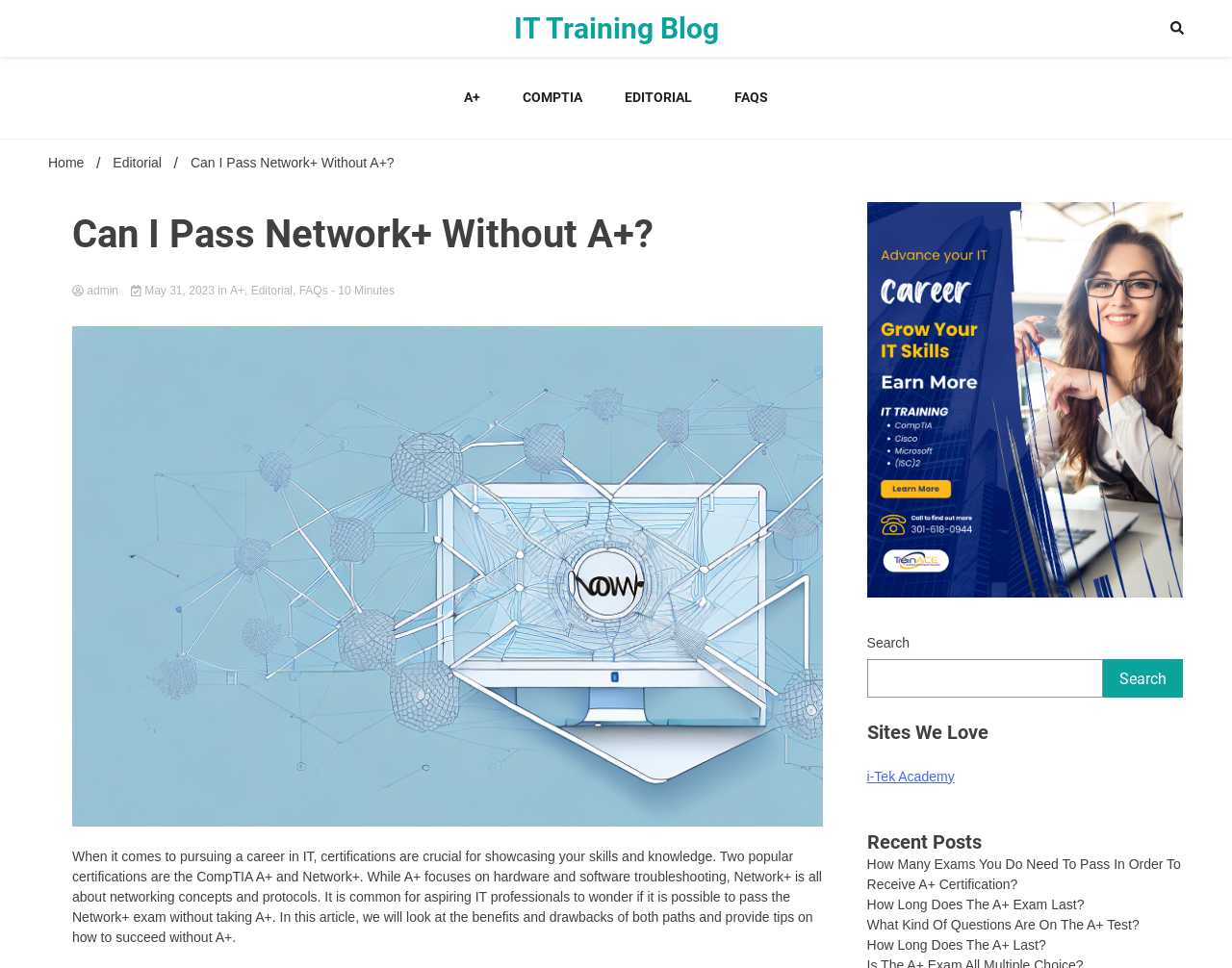Provide the bounding box coordinates, formatted as (top-left x, top-left y, bottom-right x, bottom-right y), with all values being floating point numbers between 0 and 1. Identify the bounding box of the UI element that matches the description: Home

[0.039, 0.16, 0.068, 0.176]